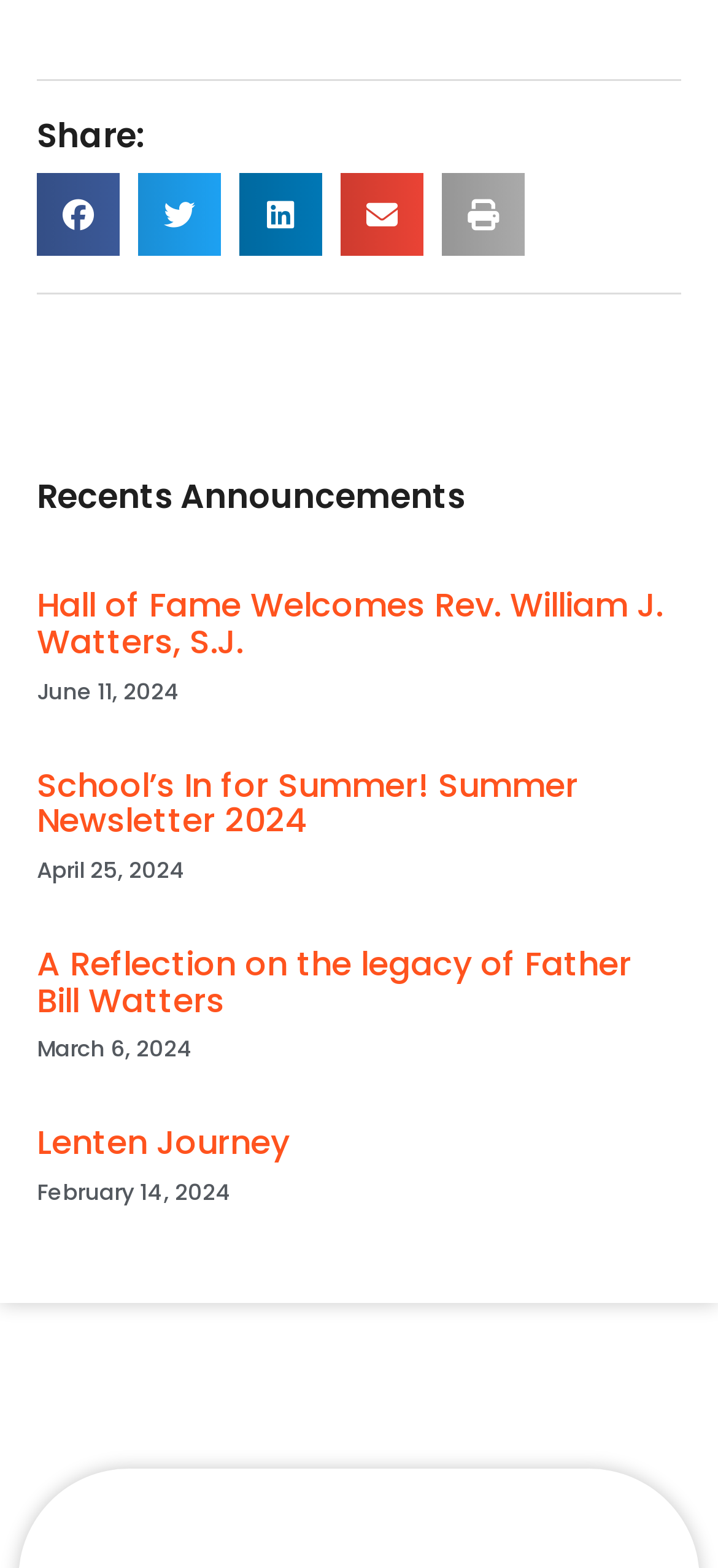Find and indicate the bounding box coordinates of the region you should select to follow the given instruction: "Share on facebook".

[0.051, 0.11, 0.167, 0.163]